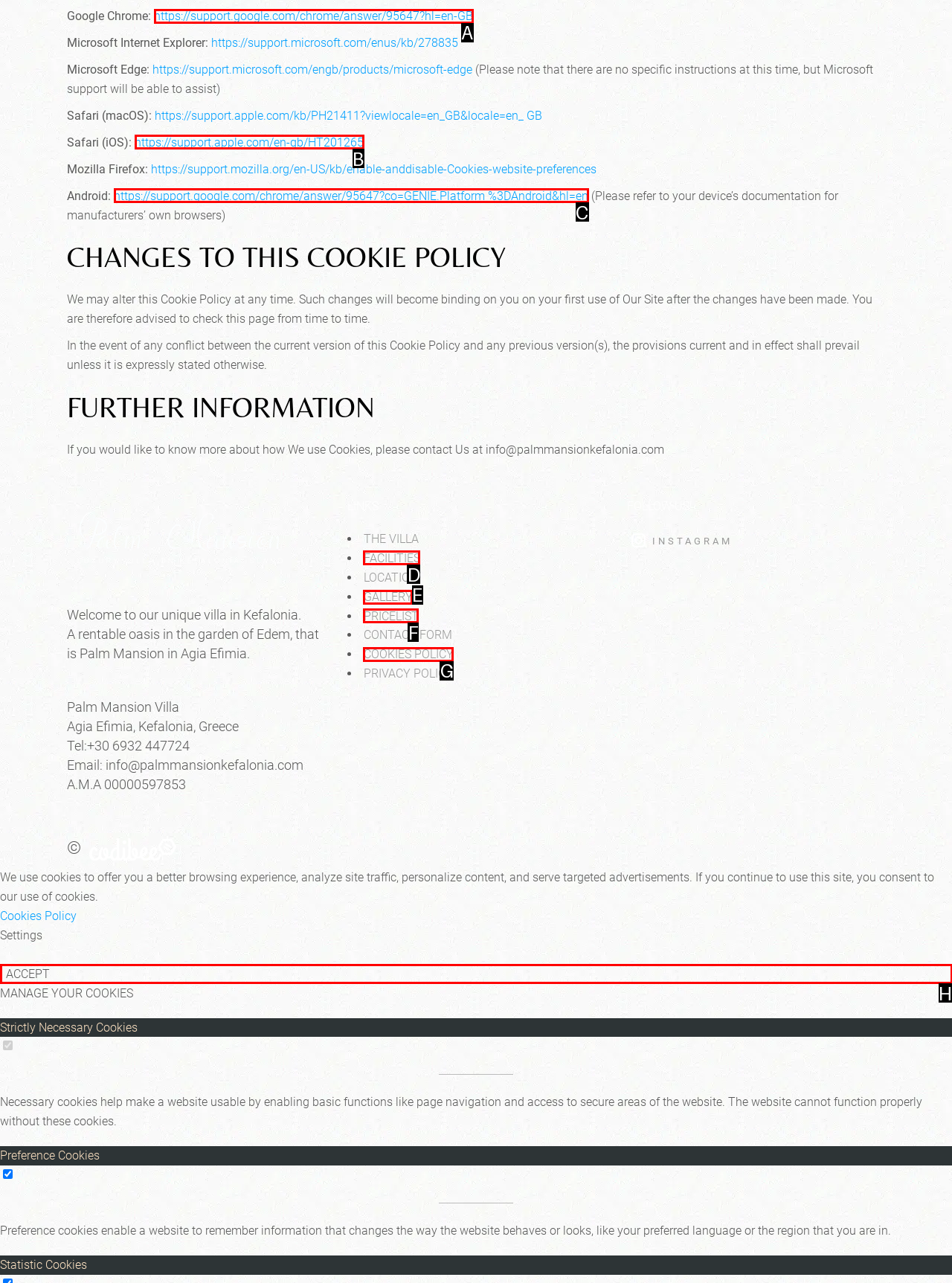Determine which HTML element should be clicked for this task: Visit the villa's gallery
Provide the option's letter from the available choices.

E